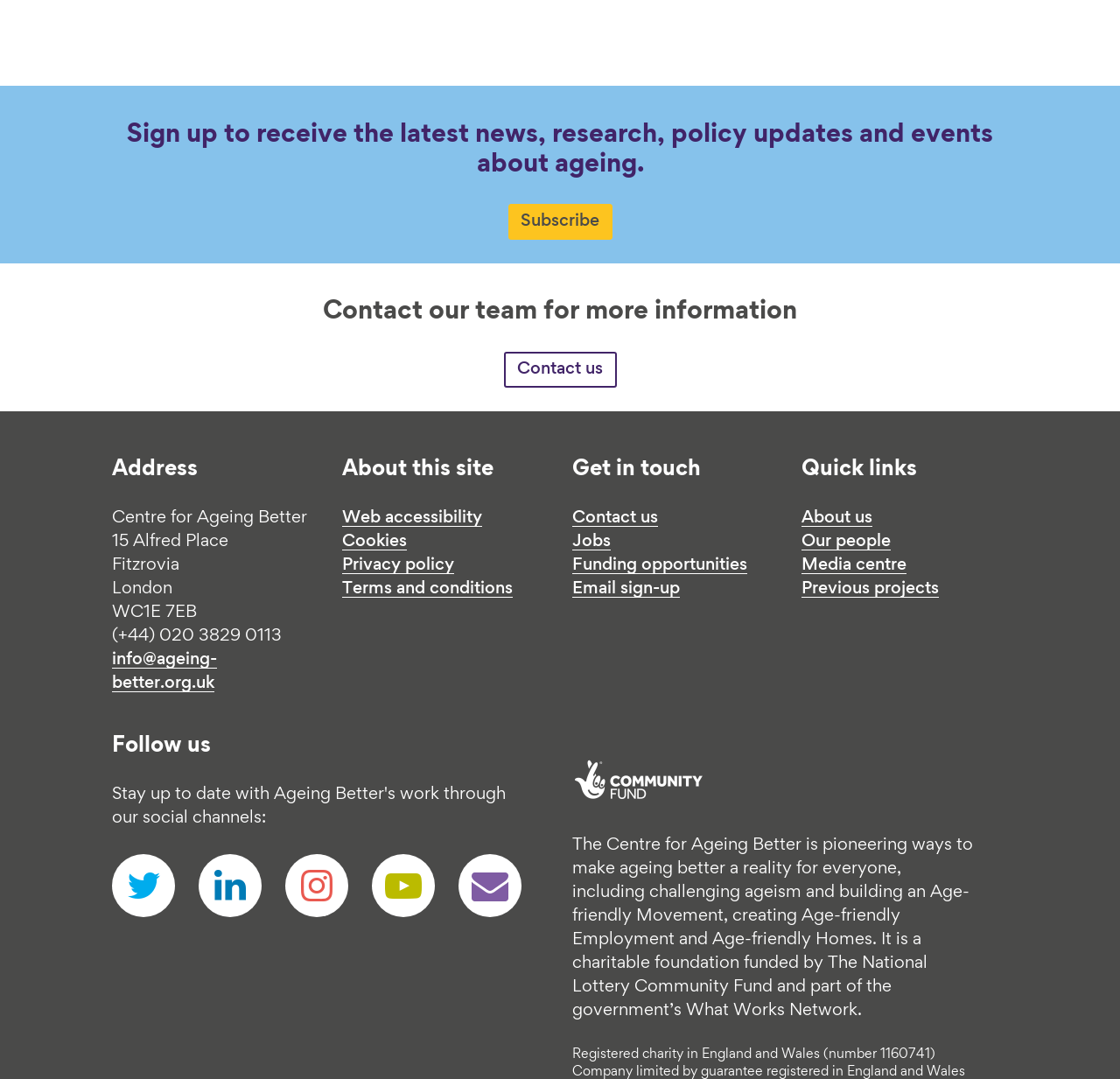Please mark the bounding box coordinates of the area that should be clicked to carry out the instruction: "Contact the team for more information".

[0.45, 0.326, 0.55, 0.359]